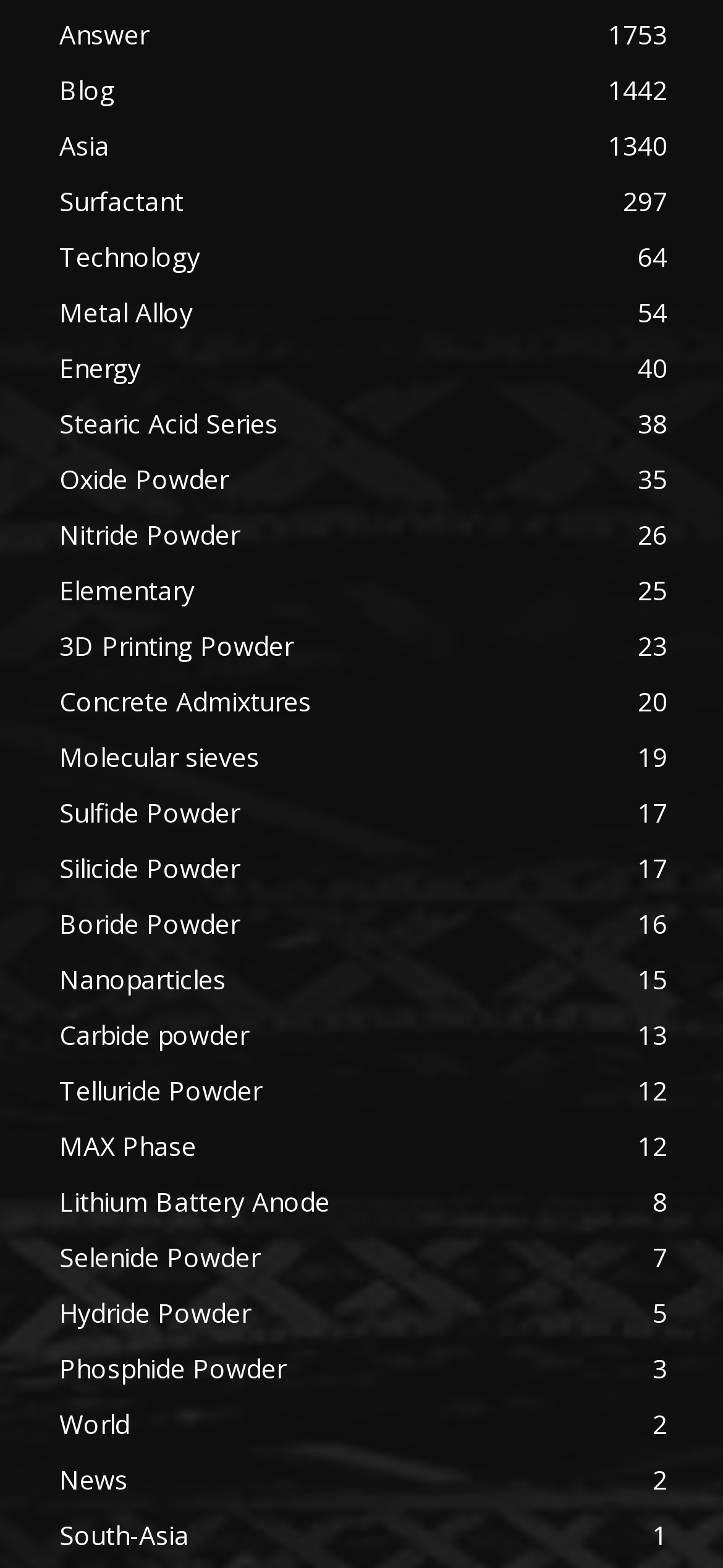Please identify the bounding box coordinates of the element that needs to be clicked to perform the following instruction: "Click on Answer 1753".

[0.082, 0.011, 0.205, 0.033]